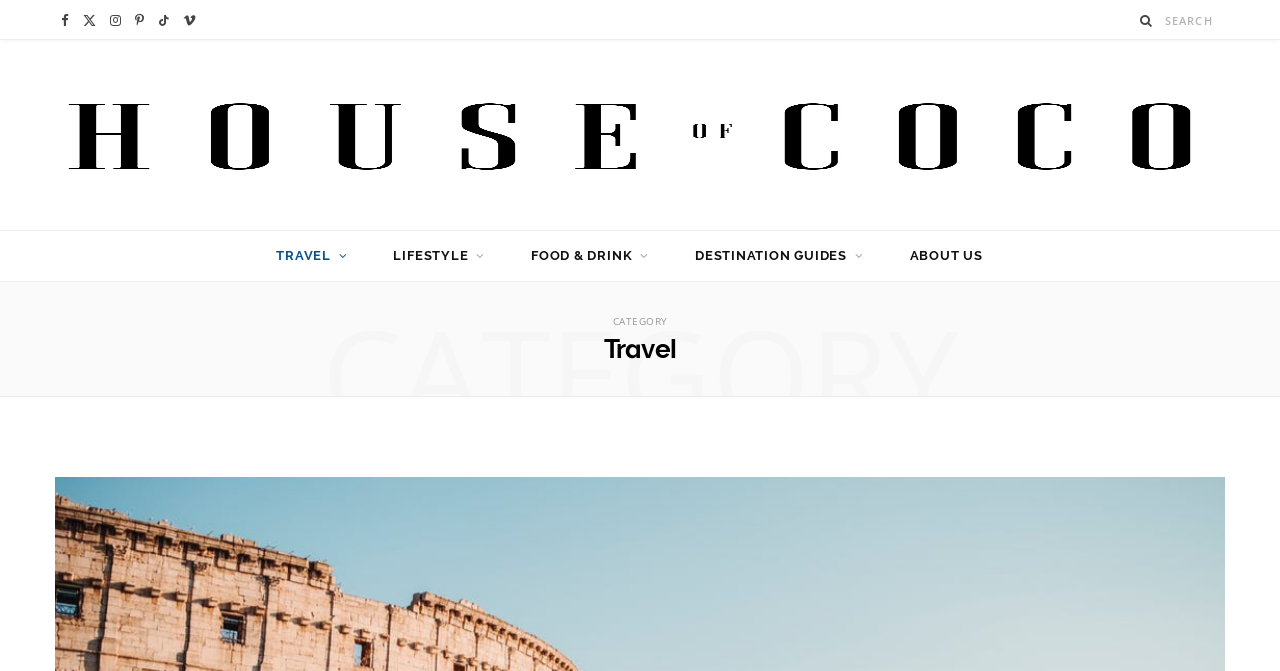Please determine the bounding box coordinates for the element with the description: "X (Twitter)".

[0.06, 0.001, 0.08, 0.061]